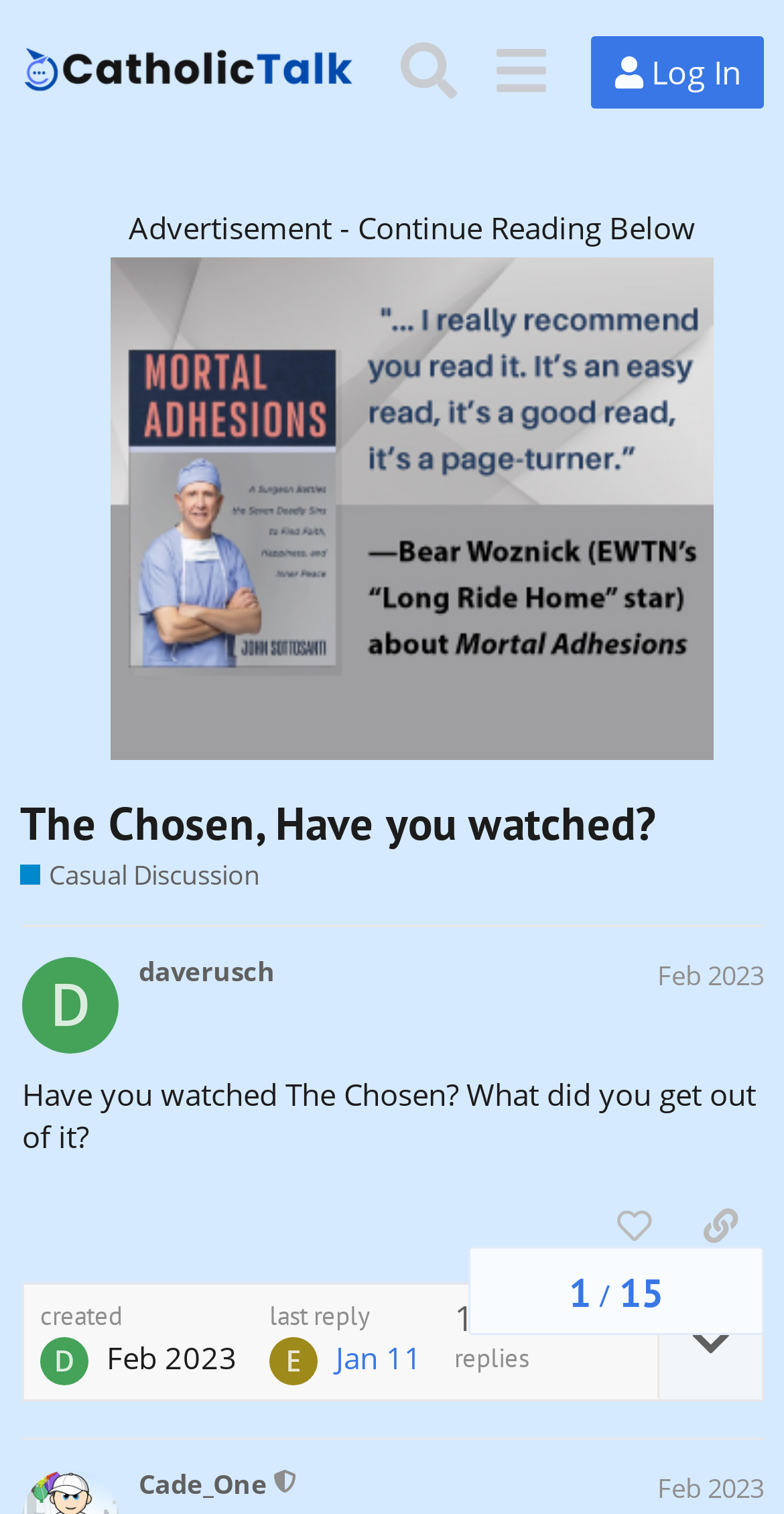Determine the bounding box for the described UI element: "last reply Jan 11".

[0.343, 0.859, 0.538, 0.915]